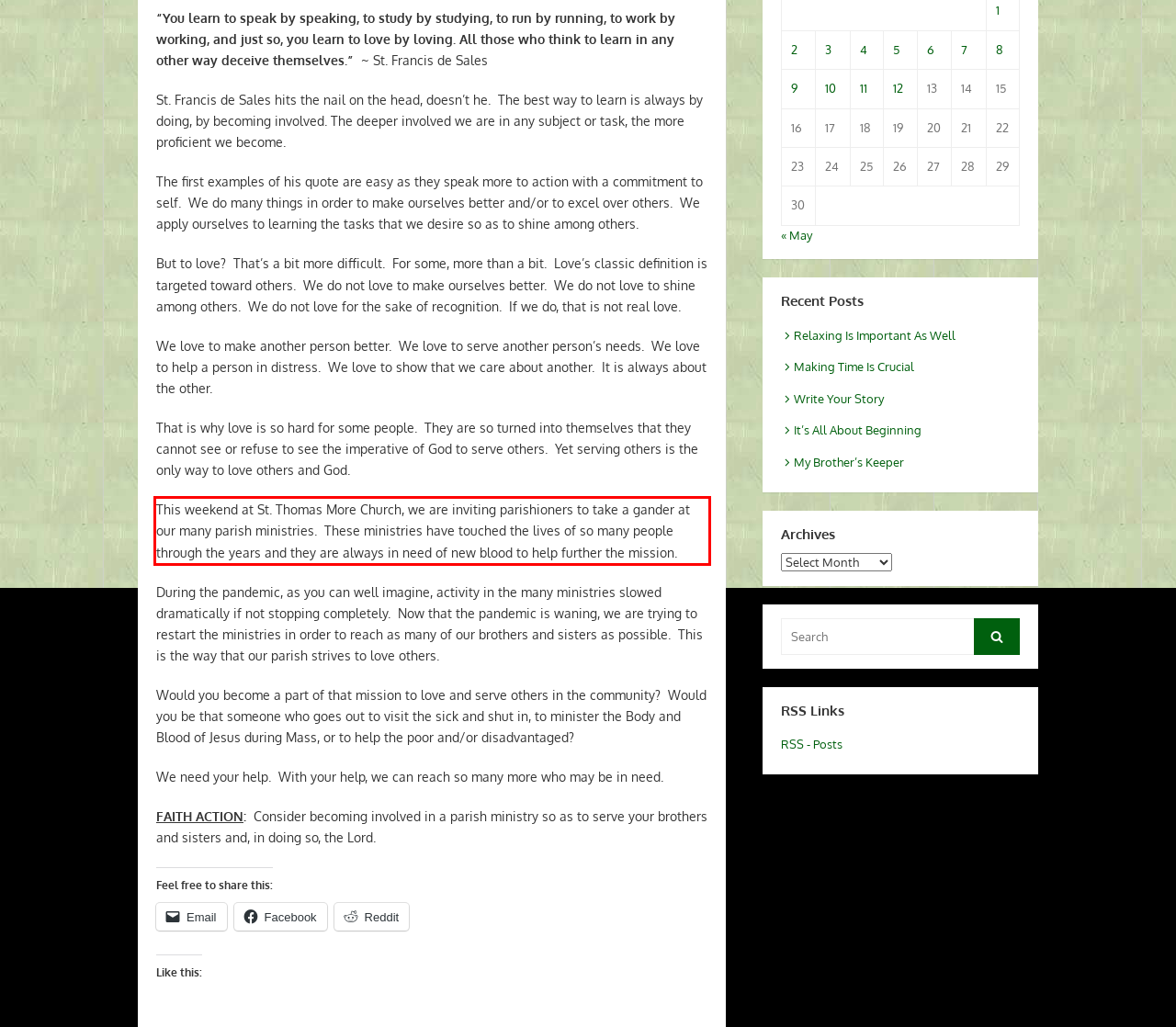Please extract the text content from the UI element enclosed by the red rectangle in the screenshot.

This weekend at St. Thomas More Church, we are inviting parishioners to take a gander at our many parish ministries. These ministries have touched the lives of so many people through the years and they are always in need of new blood to help further the mission.